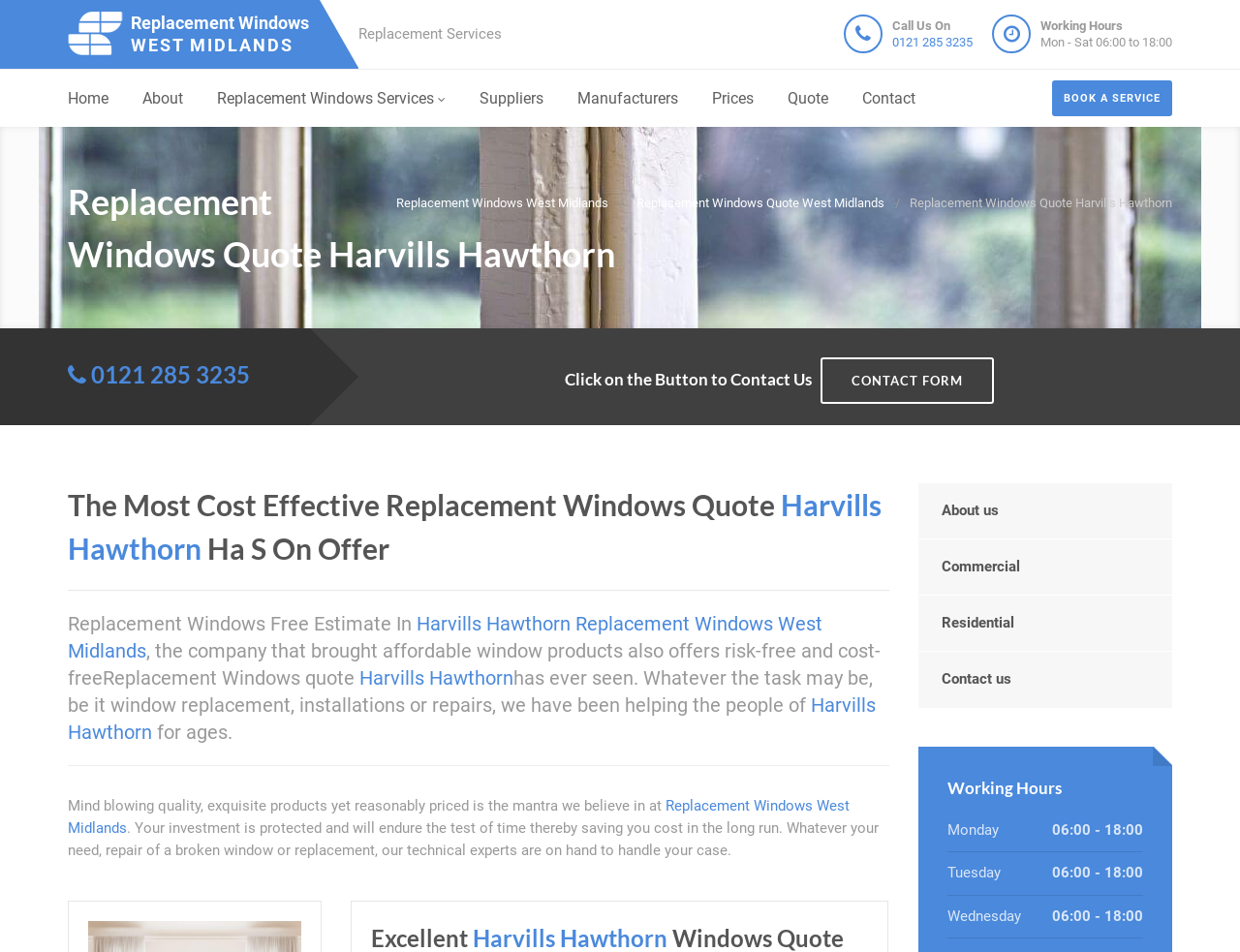Reply to the question with a brief word or phrase: What is the area that the replacement window company serves?

Harvills Hawthorn